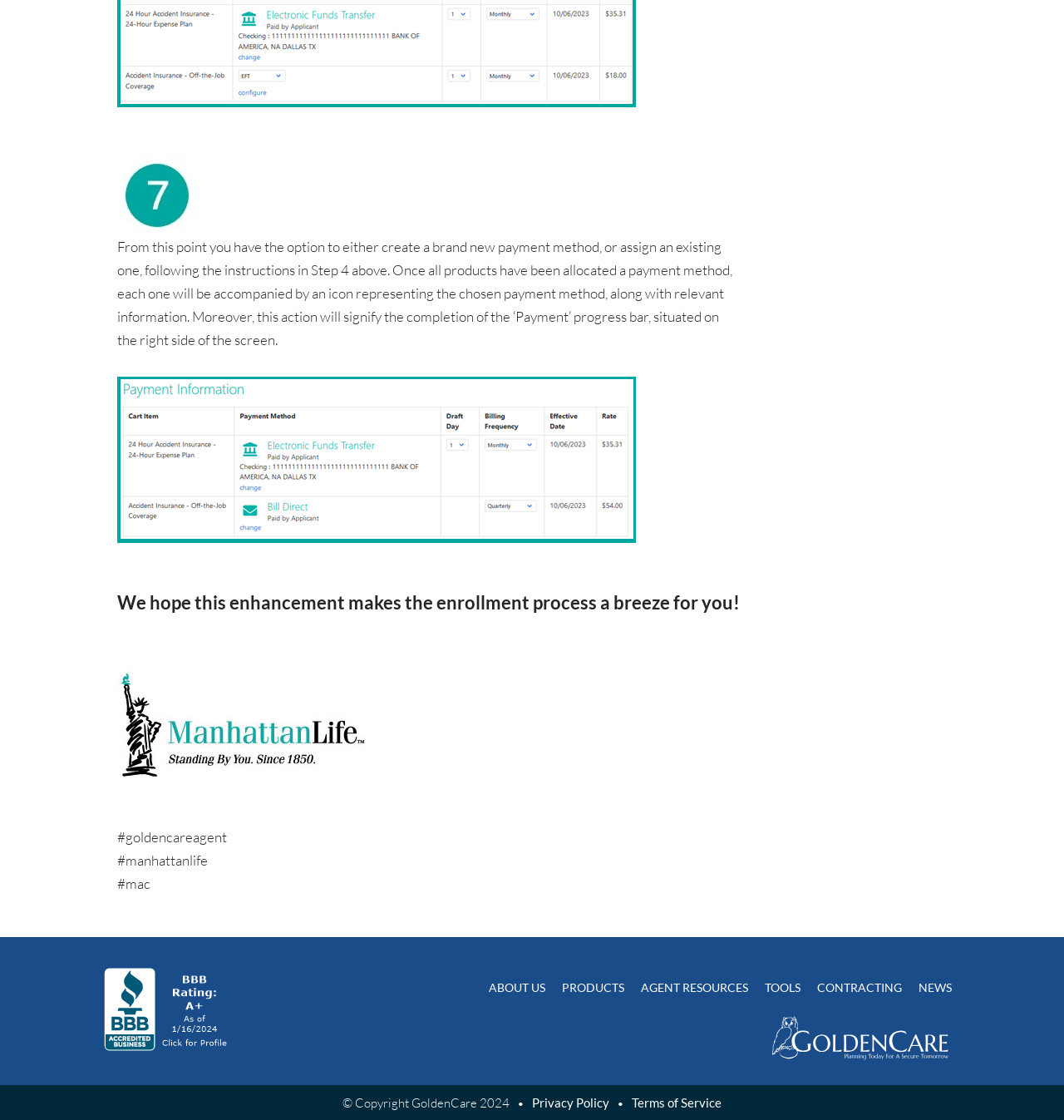What is the text above the ManhattanLife logo?
Look at the screenshot and provide an in-depth answer.

The text above the ManhattanLife logo is a StaticText element with the text 'We hope this enhancement makes the enrollment process a breeze for you!'. This text is located above the logo and is not part of the logo itself.